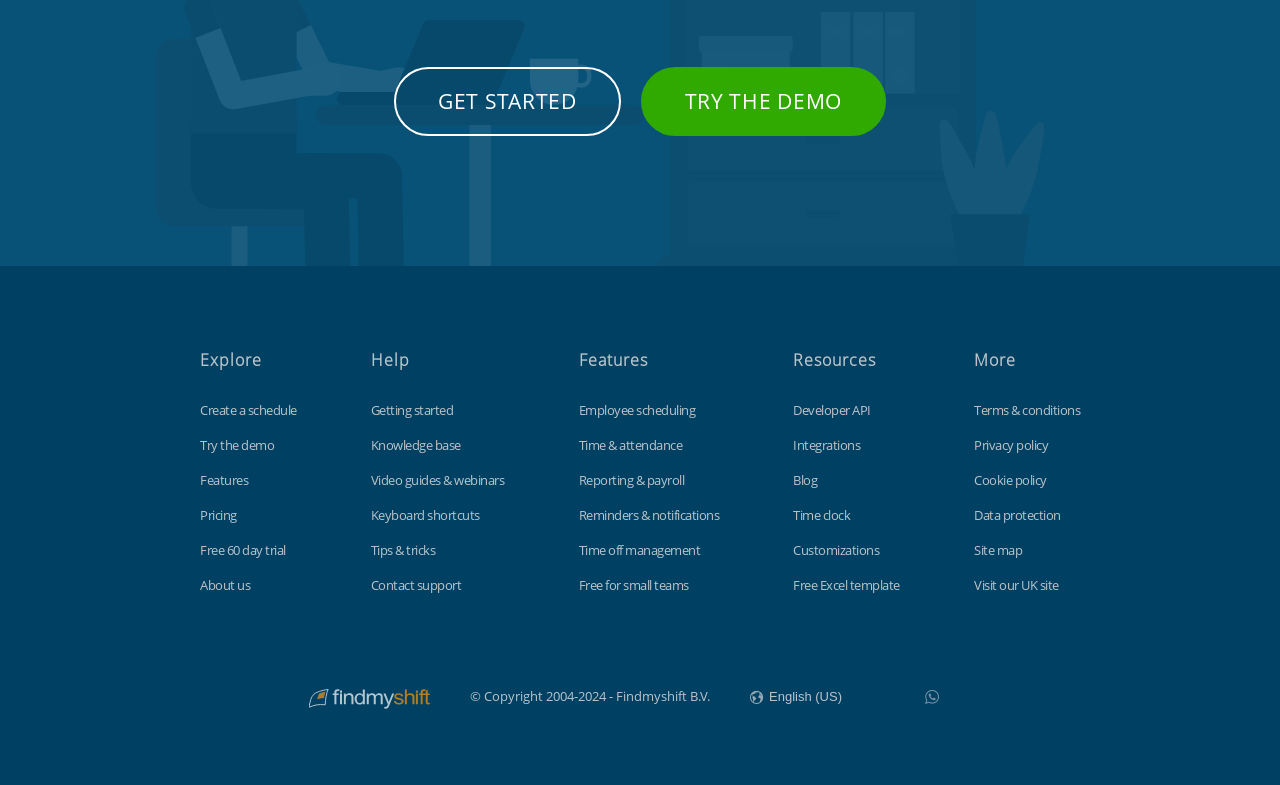Pinpoint the bounding box coordinates of the element to be clicked to execute the instruction: "Explore the 'Features' section".

[0.156, 0.6, 0.194, 0.623]